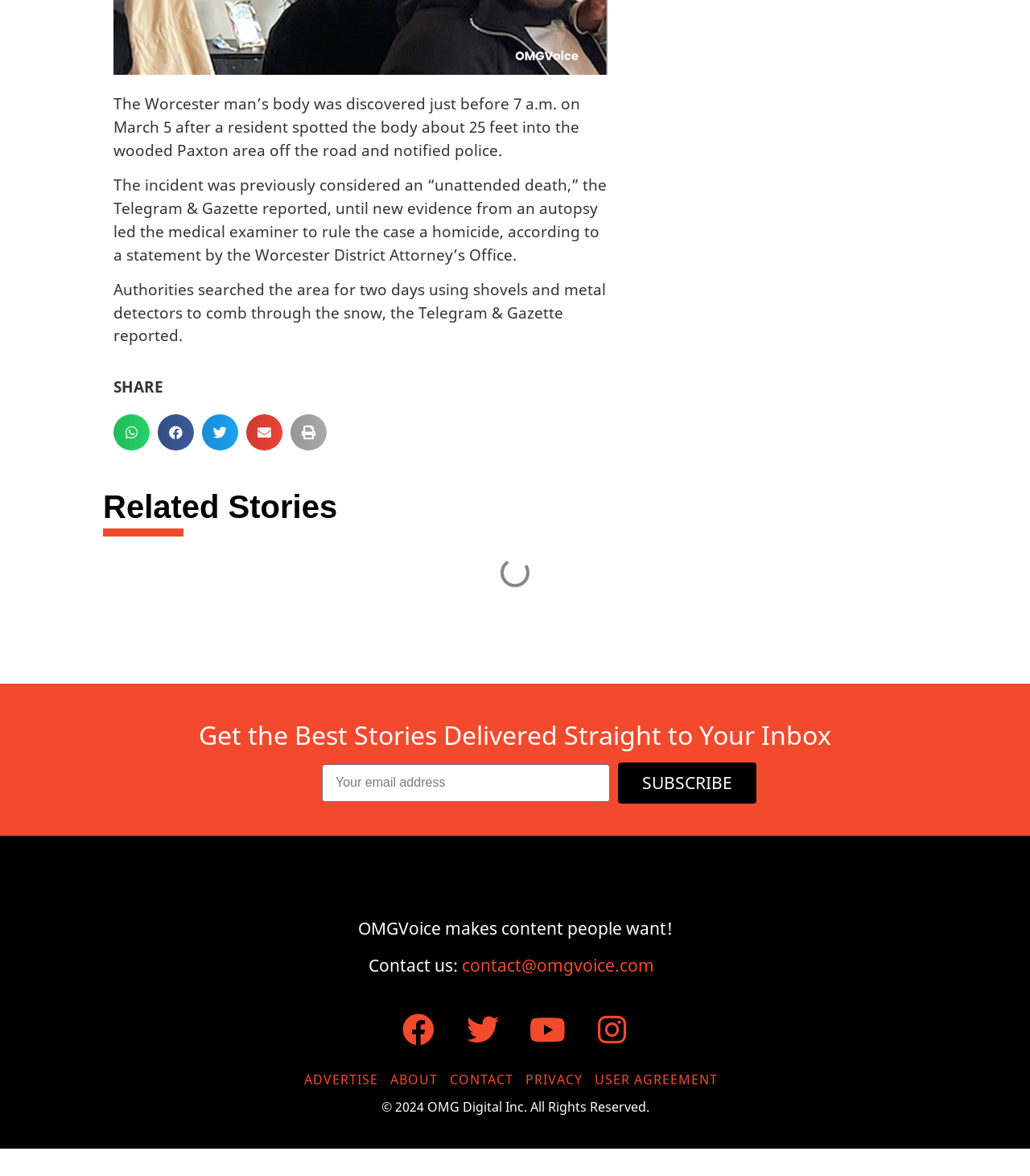What is the name of the company that owns this website?
Use the information from the screenshot to give a comprehensive response to the question.

The answer can be found at the bottom of the webpage, where the copyright information is displayed, stating '© 2024 OMG Digital Inc. All Rights Reserved'.